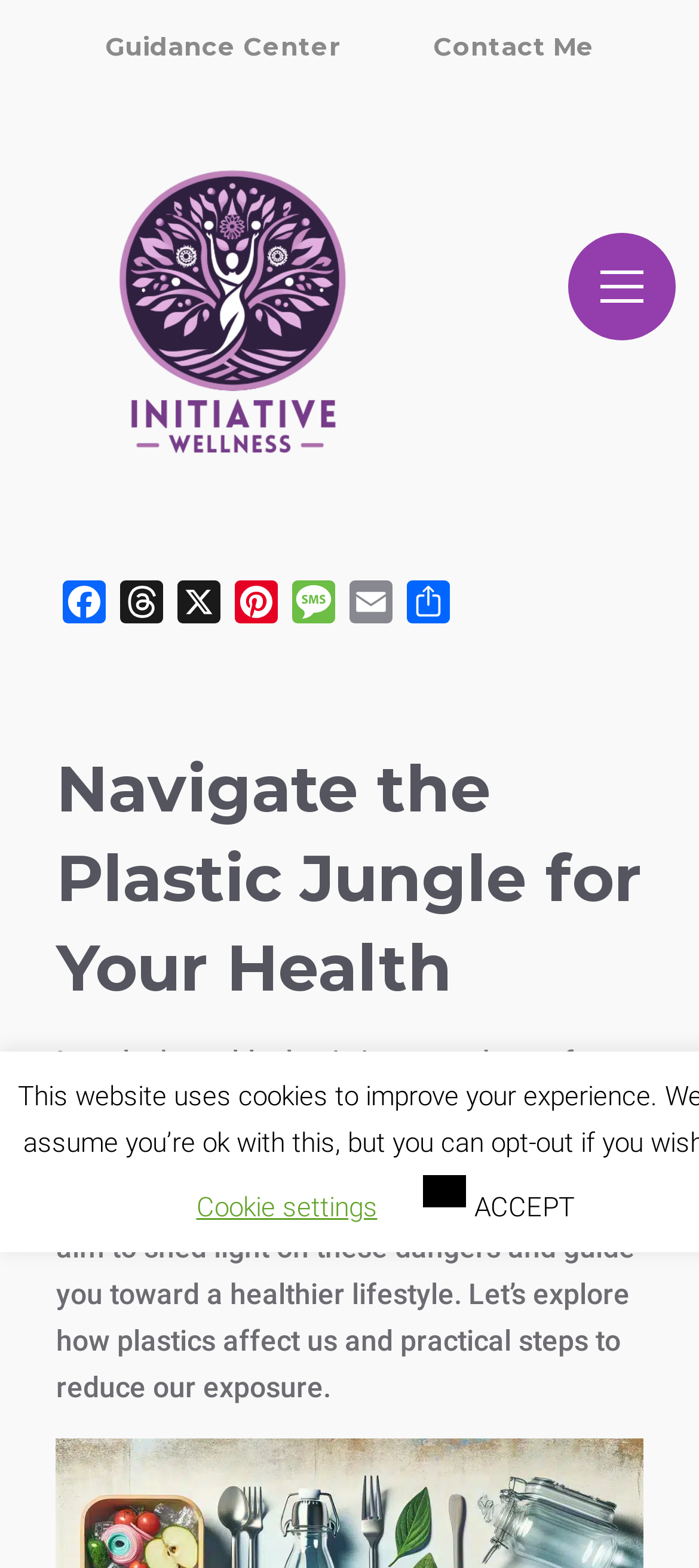Pinpoint the bounding box coordinates of the clickable area necessary to execute the following instruction: "go to home page". The coordinates should be given as four float numbers between 0 and 1, namely [left, top, right, bottom].

None